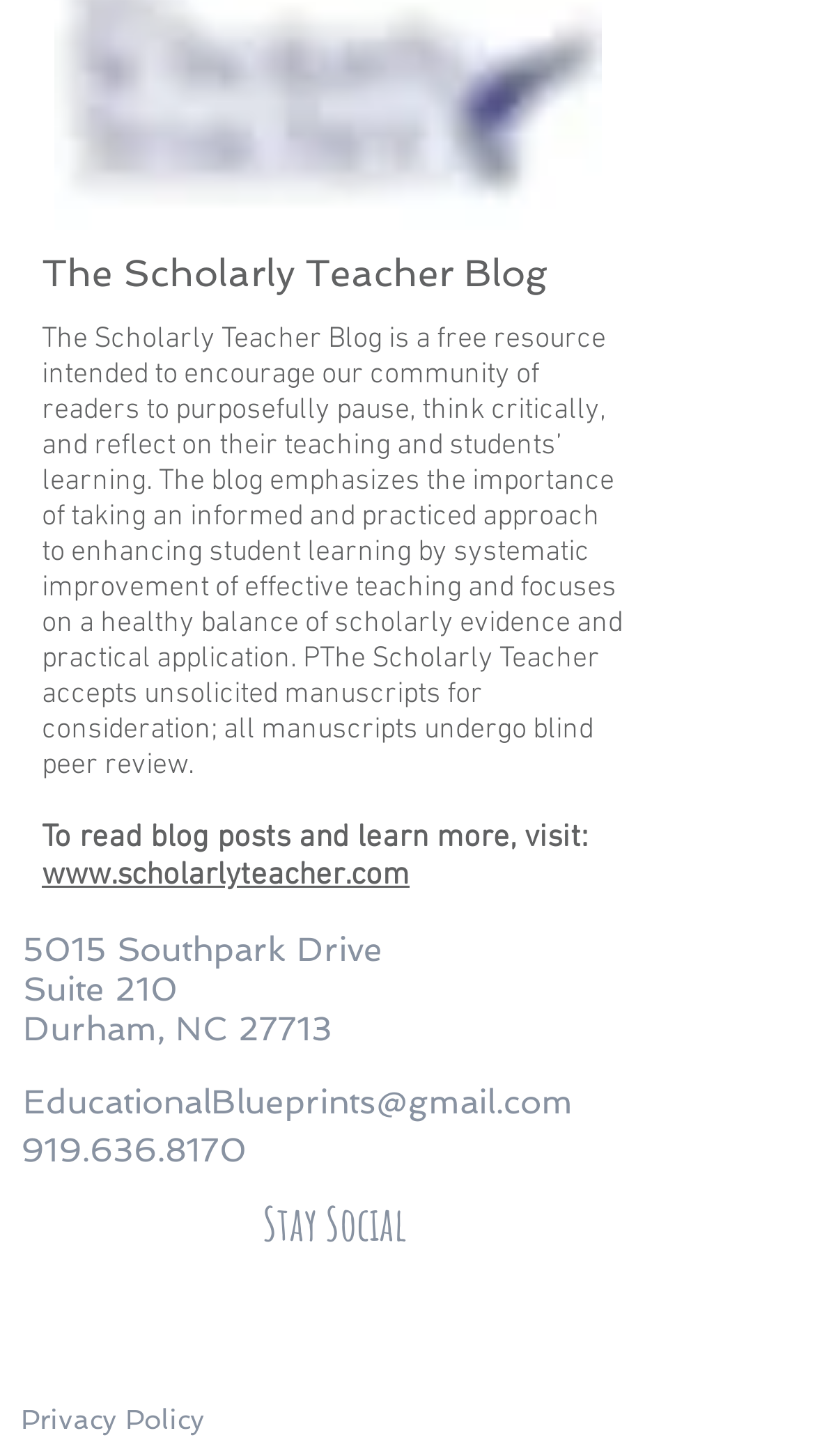Give a one-word or one-phrase response to the question: 
What is the purpose of The Scholarly Teacher Blog?

To encourage critical thinking and reflection on teaching and learning